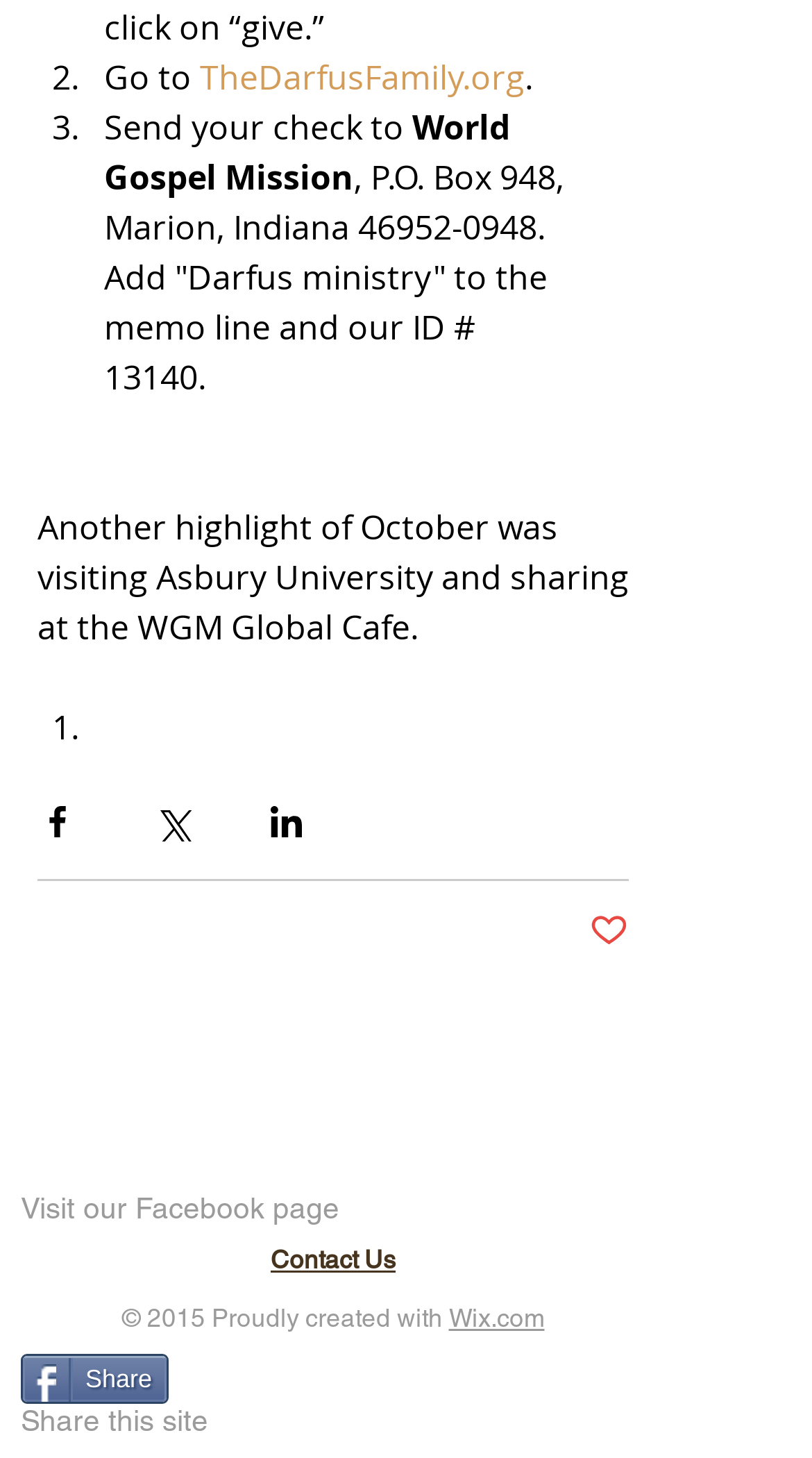What university did the author visit in October?
Answer the question using a single word or phrase, according to the image.

Asbury University